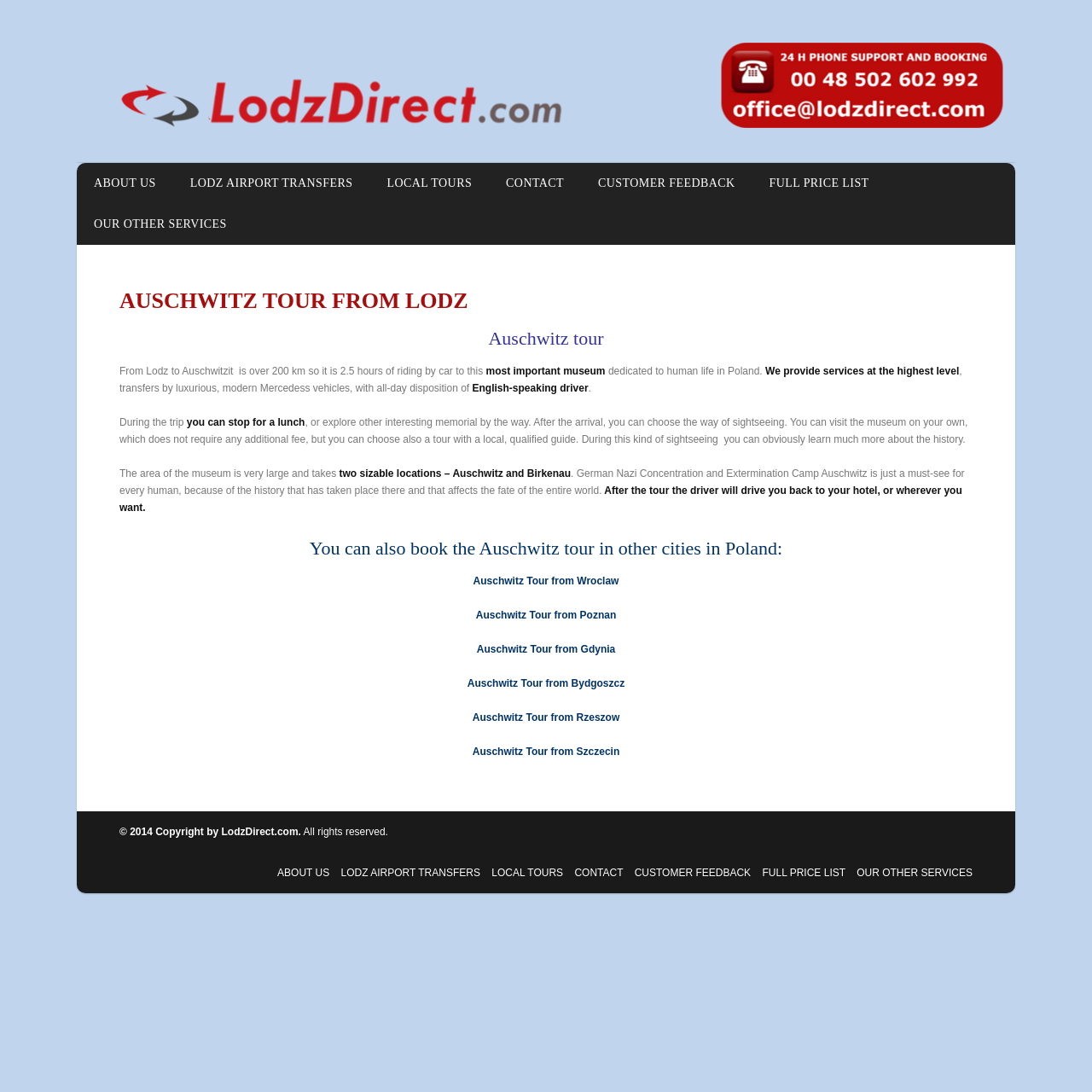Identify and generate the primary title of the webpage.

AUSCHWITZ TOUR FROM LODZ